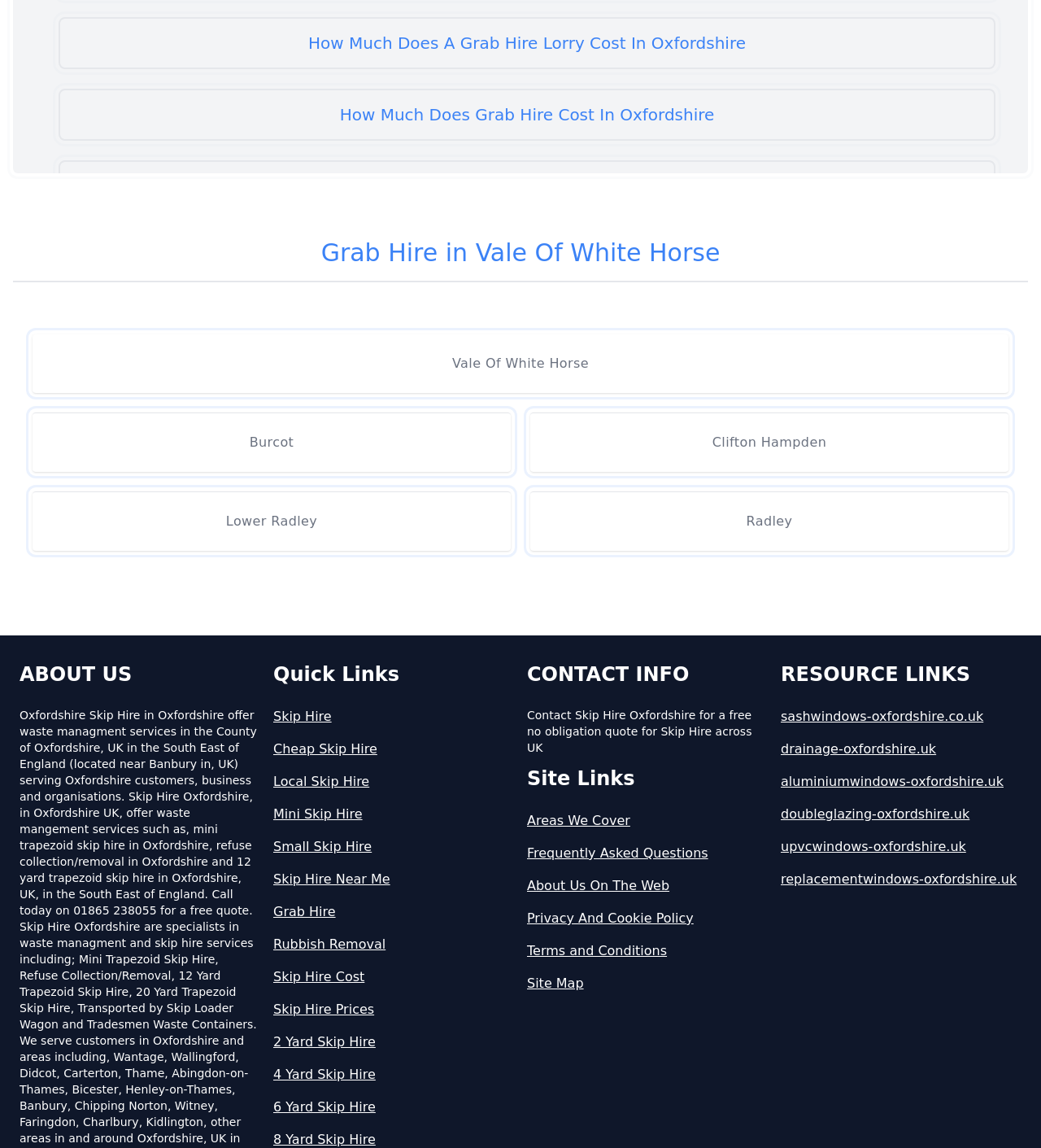Please identify the bounding box coordinates of where to click in order to follow the instruction: "Explore 'Areas We Cover'".

[0.506, 0.707, 0.738, 0.724]